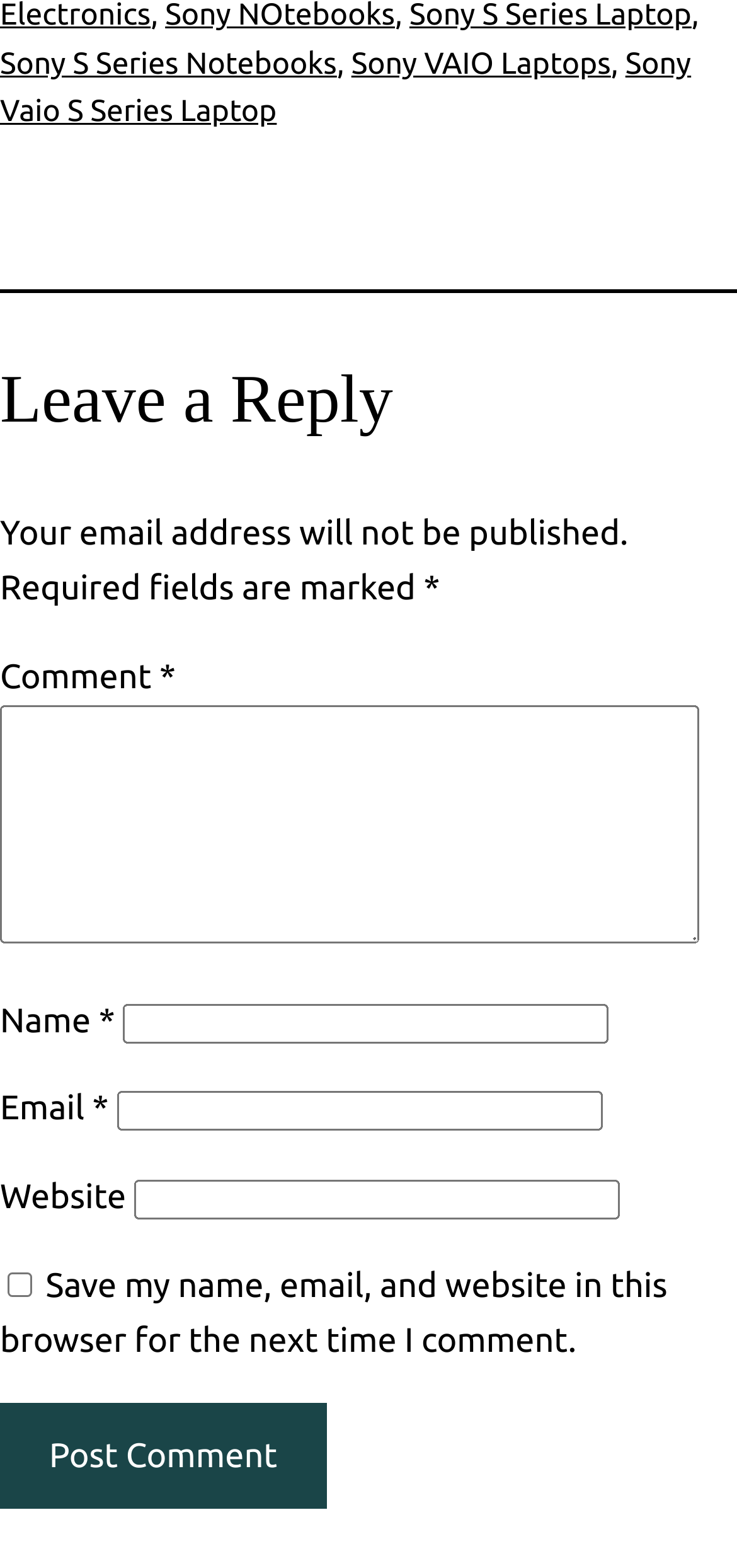What type of laptops are mentioned on the webpage?
Provide a detailed and well-explained answer to the question.

The webpage mentions 'Sony S Series Notebooks', 'Sony VAIO Laptops', and 'Sony Vaio S Series Laptop', which suggests that the webpage is related to Sony Vaio laptops, specifically the S Series models.